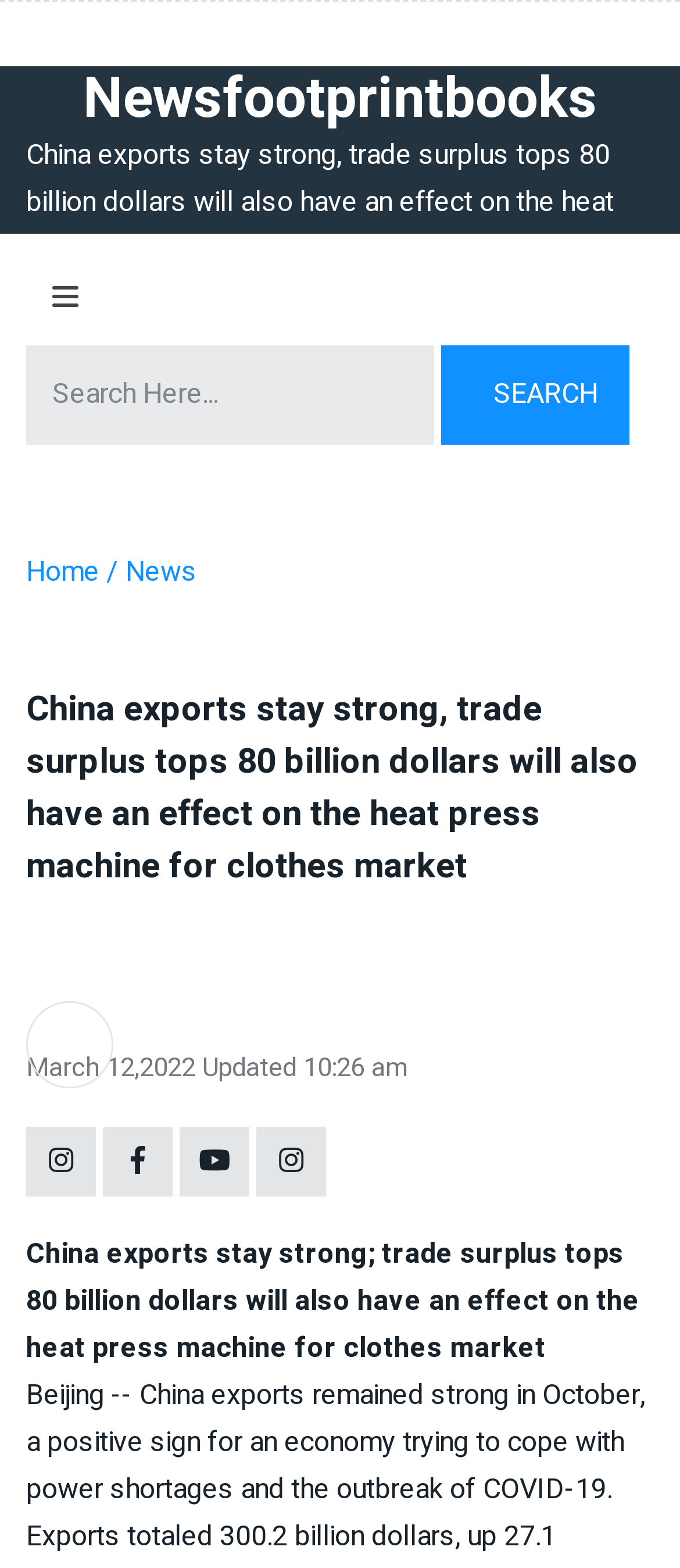Given the element description Download: 580, identify the bounding box coordinates for the UI element on the webpage screenshot. The format should be (top-left x, top-left y, bottom-right x, bottom-right y), with values between 0 and 1.

None